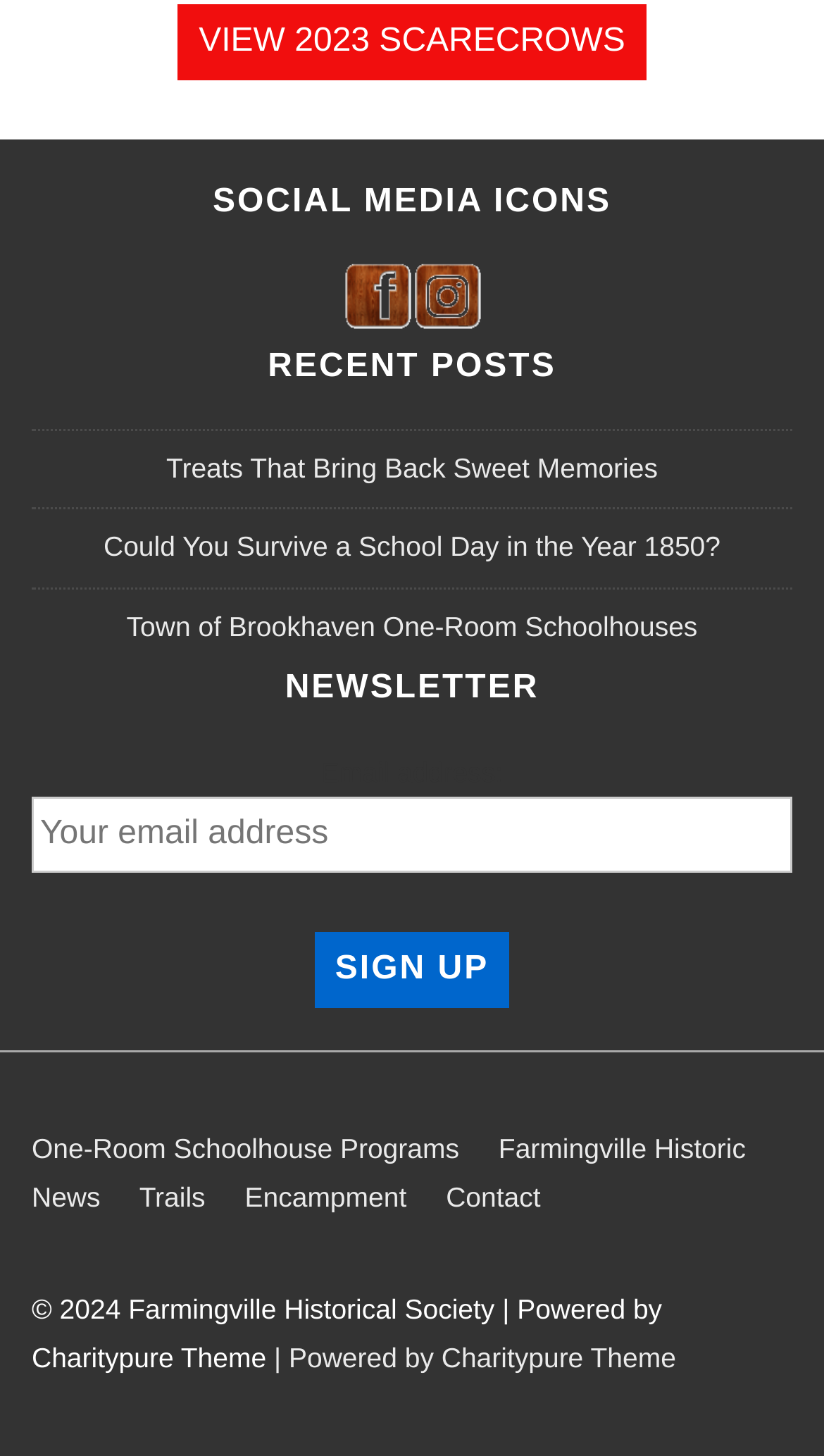Please find the bounding box coordinates for the clickable element needed to perform this instruction: "Sign up for the newsletter".

[0.381, 0.64, 0.619, 0.693]